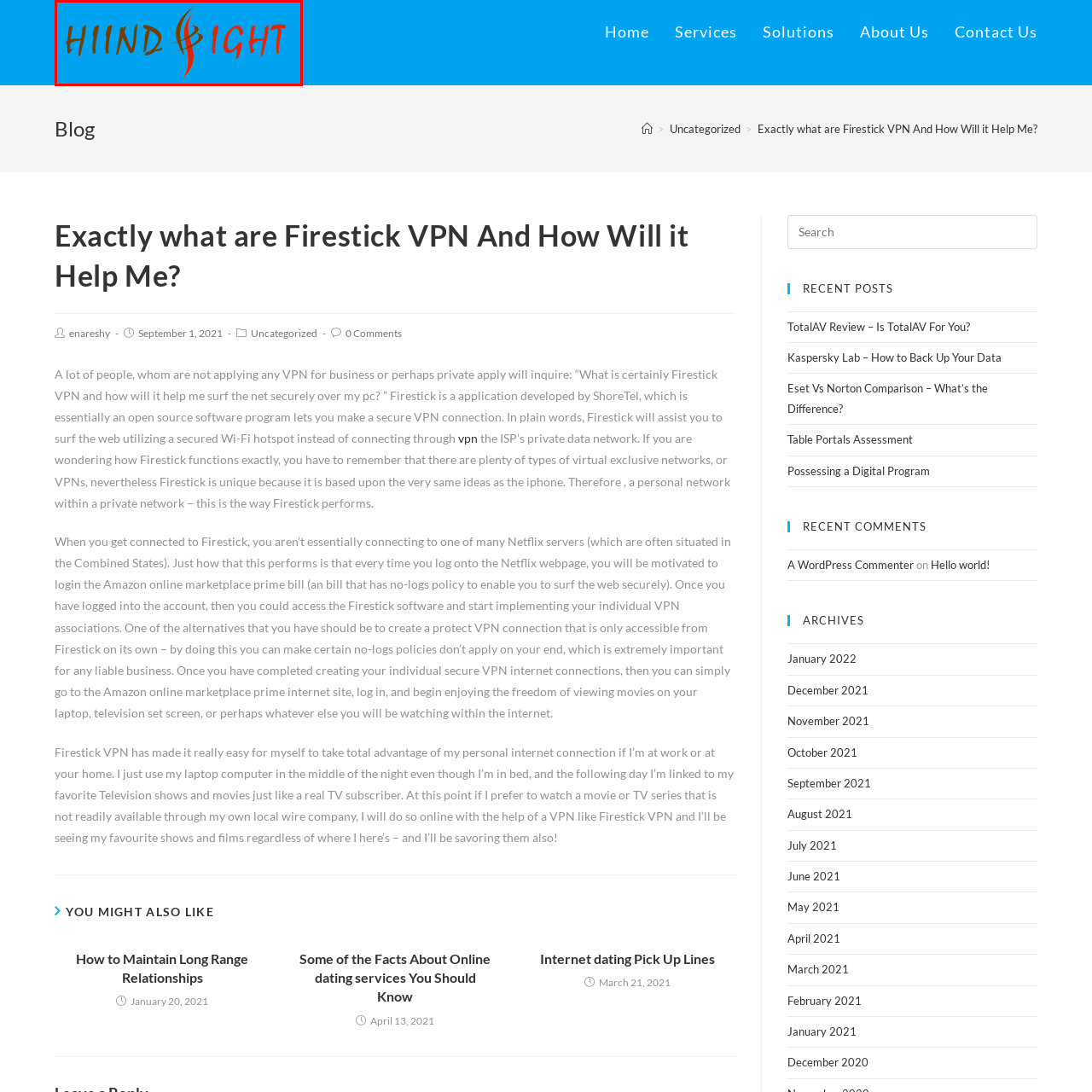Identify the content inside the red box and answer the question using a brief word or phrase: What topics does the blog focus on?

Technology and digital solutions